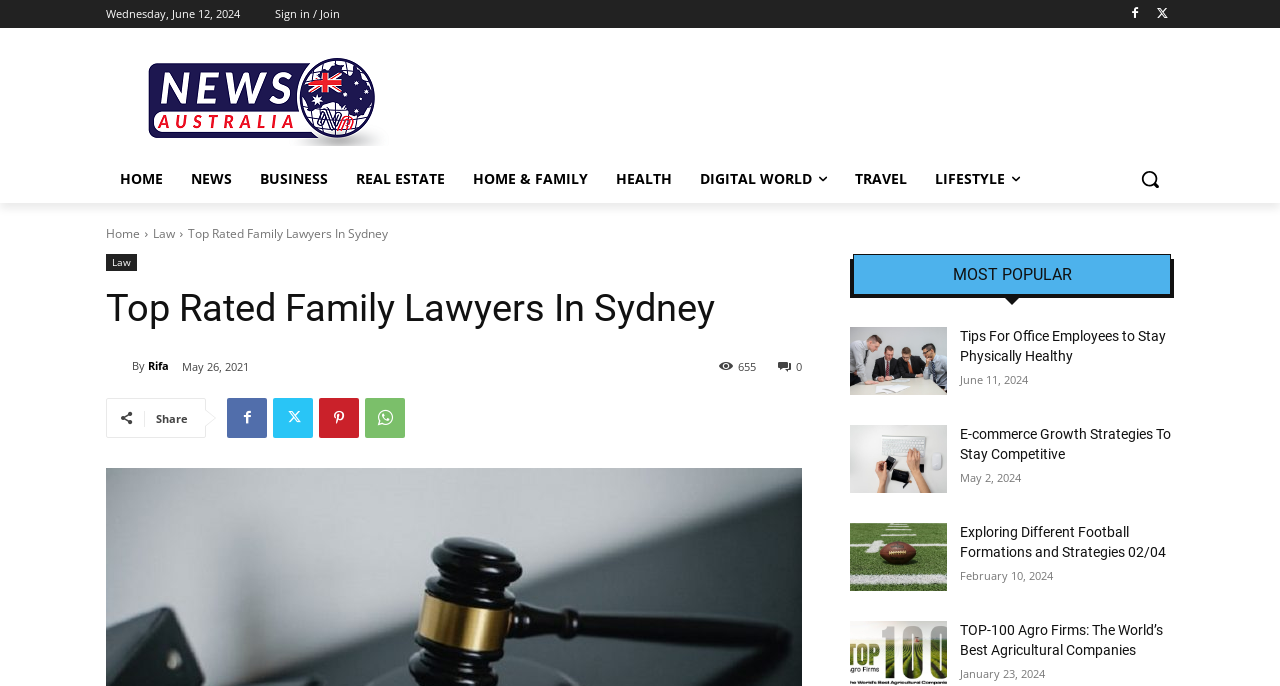Identify the headline of the webpage and generate its text content.

Top Rated Family Lawyers In Sydney